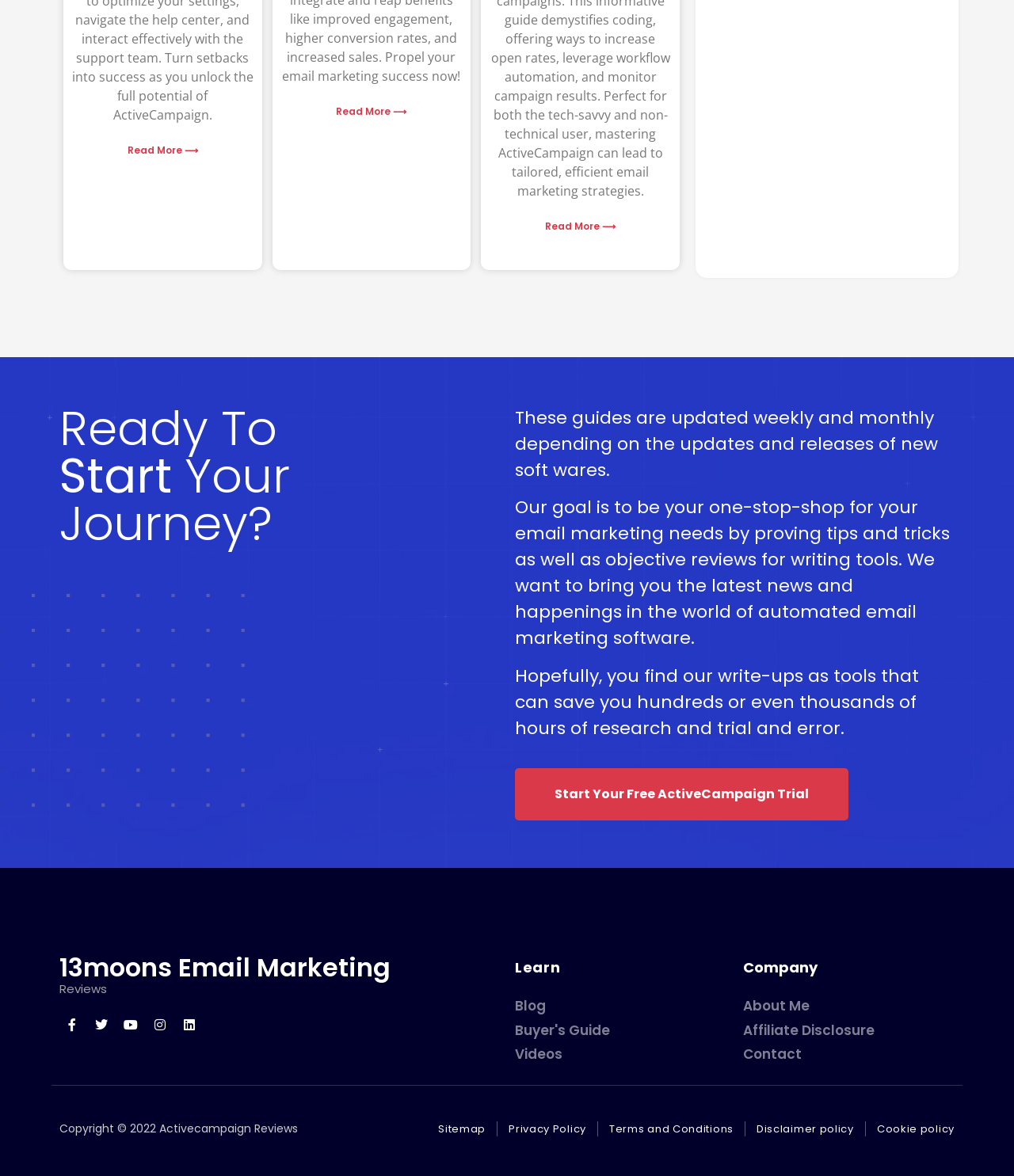Determine the bounding box coordinates of the target area to click to execute the following instruction: "Read more about Mastering ActiveCampaign."

[0.126, 0.122, 0.195, 0.134]